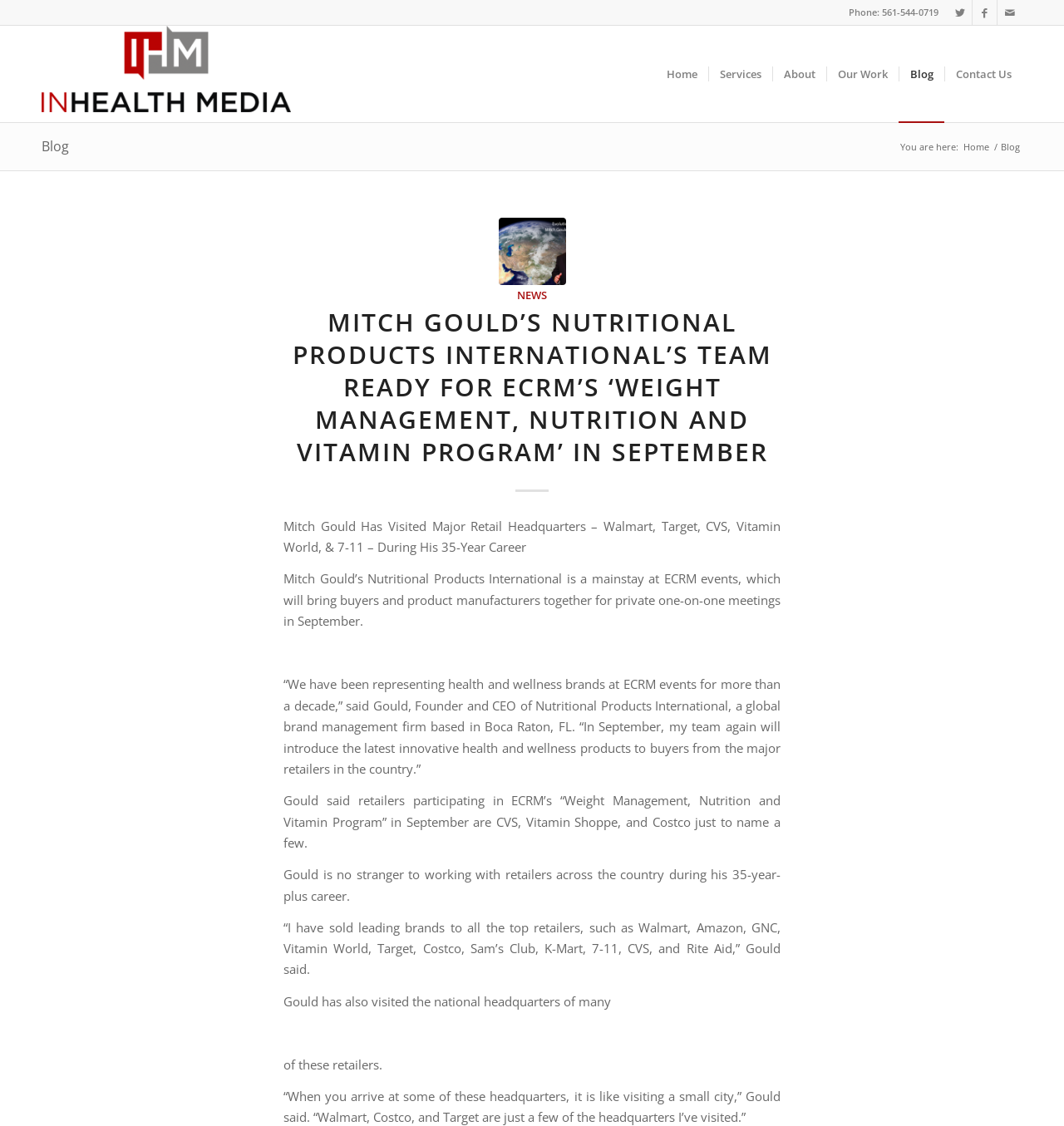What is the location of the headquarters of Nutritional Products International?
Provide a detailed answer to the question using information from the image.

I found the answer by reading the article on the webpage, which mentions that Nutritional Products International is a global brand management firm based in Boca Raton, FL.